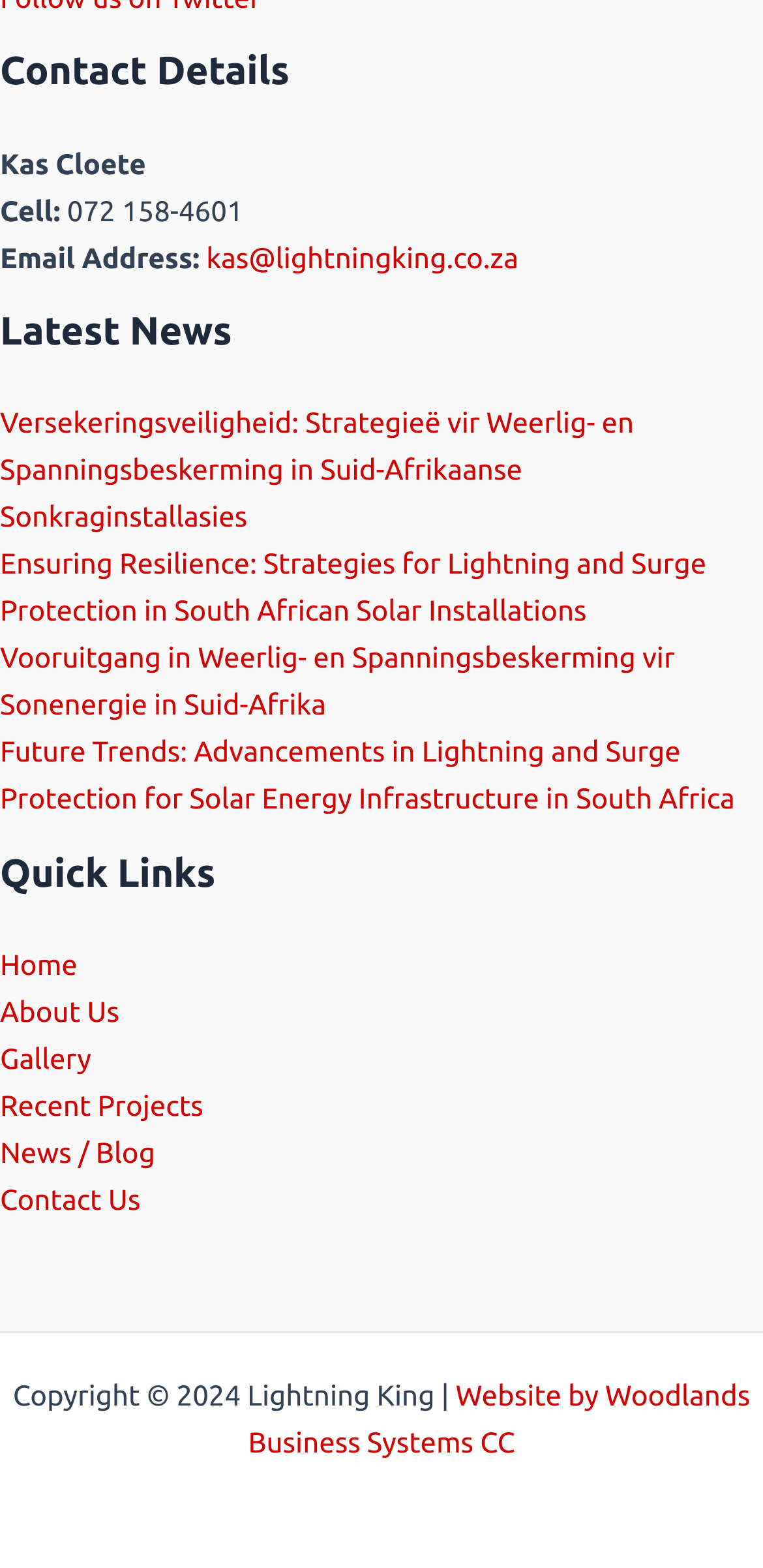Can you pinpoint the bounding box coordinates for the clickable element required for this instruction: "View contact details"? The coordinates should be four float numbers between 0 and 1, i.e., [left, top, right, bottom].

[0.0, 0.027, 1.0, 0.064]